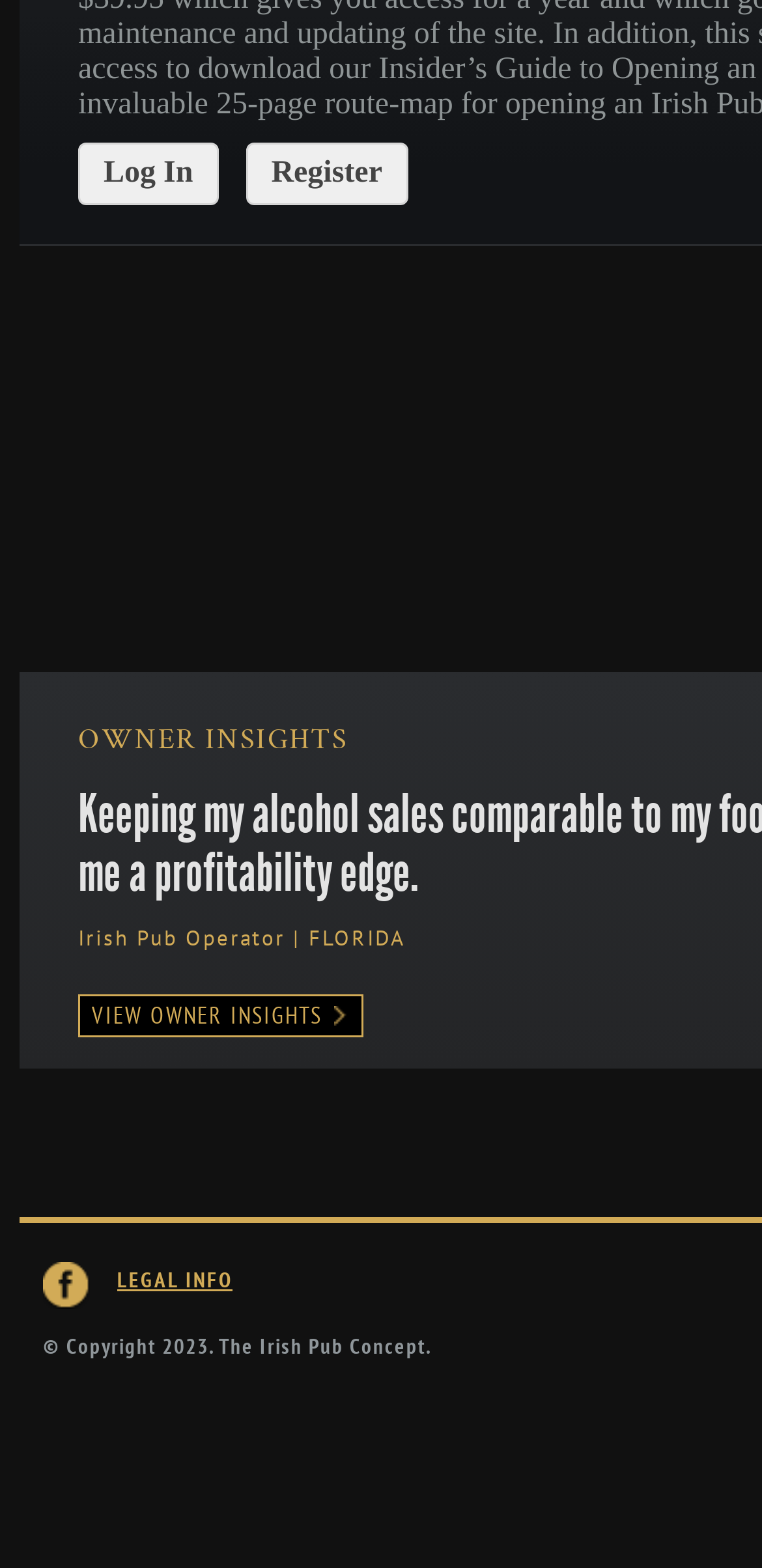What is the purpose of the 'VIEW OWNER INSIGHTS' button?
Using the visual information, respond with a single word or phrase.

To view owner insights